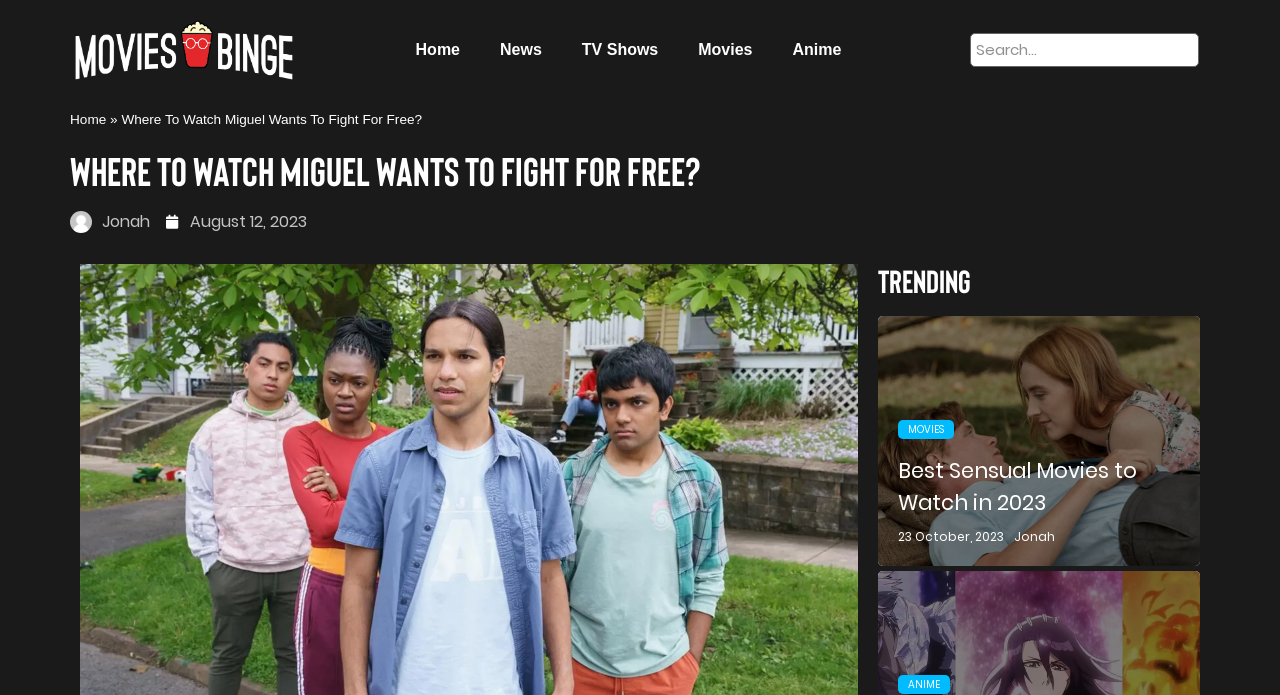Can you specify the bounding box coordinates for the region that should be clicked to fulfill this instruction: "Read about trending movies".

[0.686, 0.38, 0.938, 0.426]